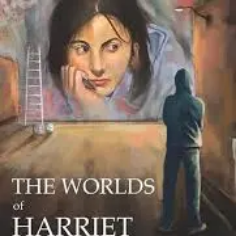What is the background of the image?
Answer the question with detailed information derived from the image.

The background of the image features a mural that enhances the sense of depth and context, adding an intriguing layer to the narrative and inviting viewers to explore the story's themes of identity and self-discovery.